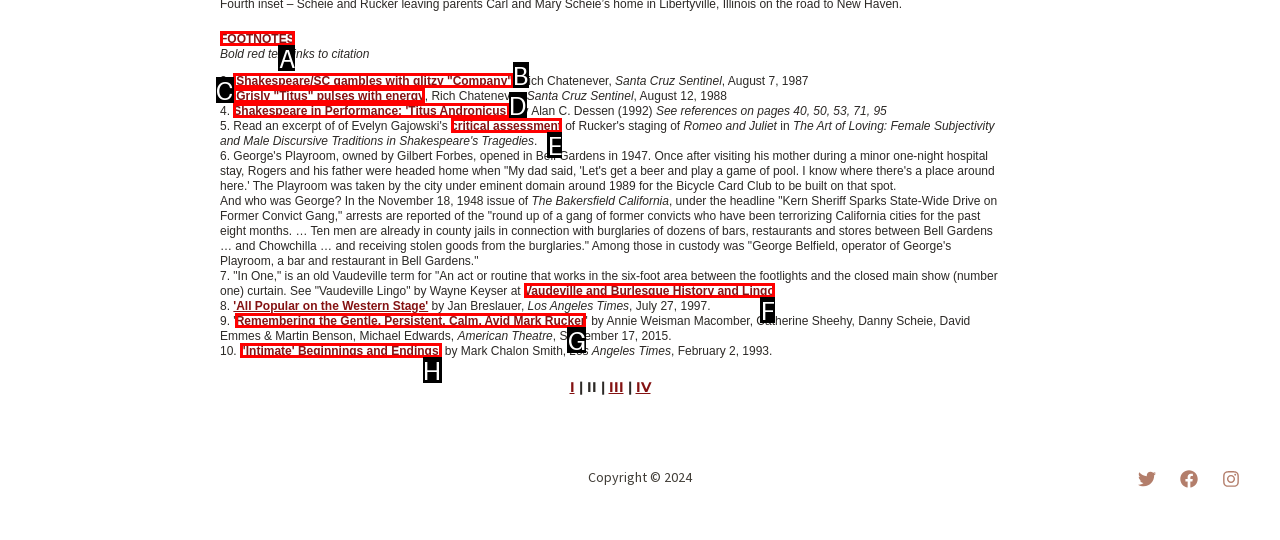Choose the UI element that best aligns with the description: FOOTNOTES
Respond with the letter of the chosen option directly.

A